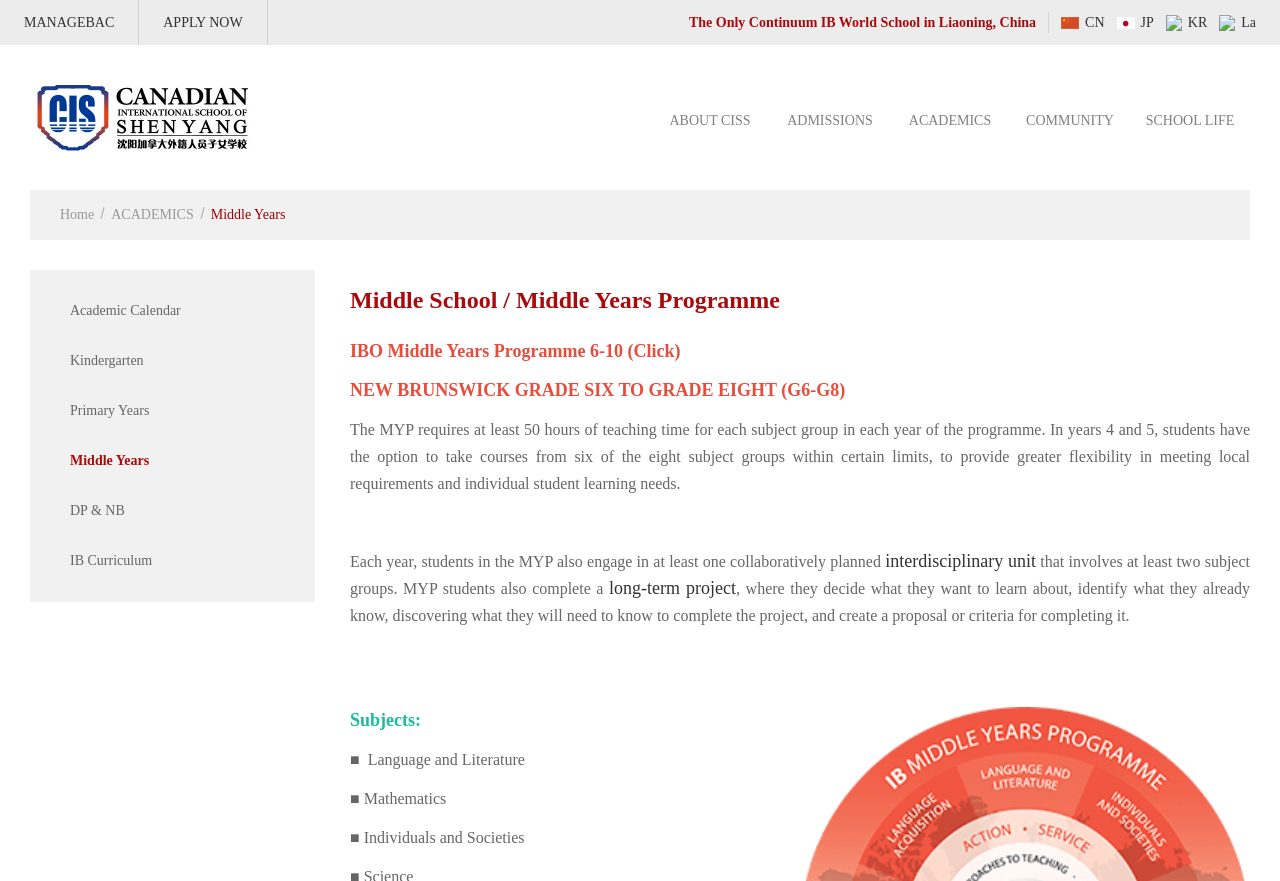Using a single word or phrase, answer the following question: 
What is the purpose of the long-term project in the MYP?

To decide what to learn about